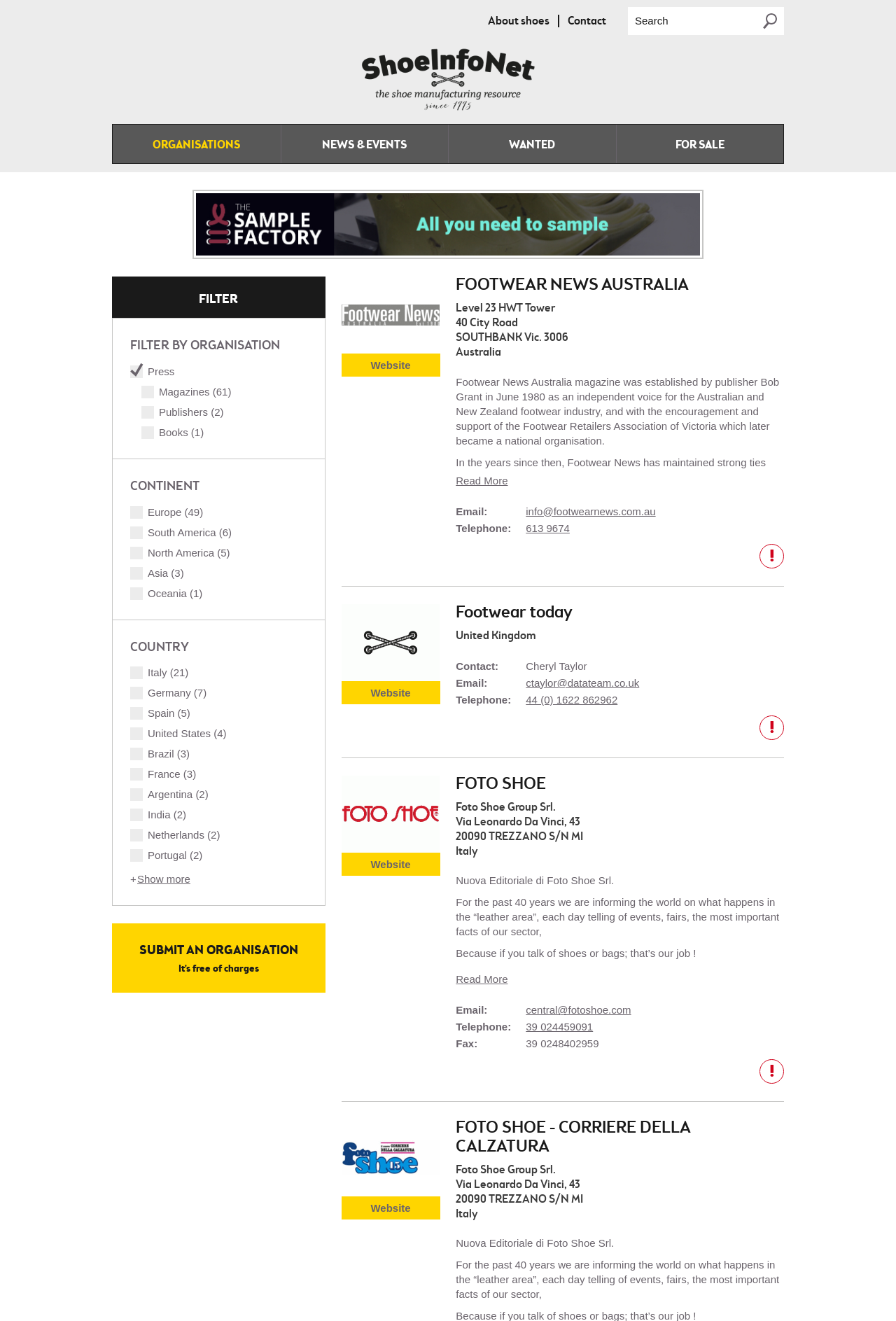What type of industry does Footwear News Australia magazine cater to?
With the help of the image, please provide a detailed response to the question.

The webpage provides information about Footwear News Australia magazine, which is established to serve the footwear industry in Australia and New Zealand.